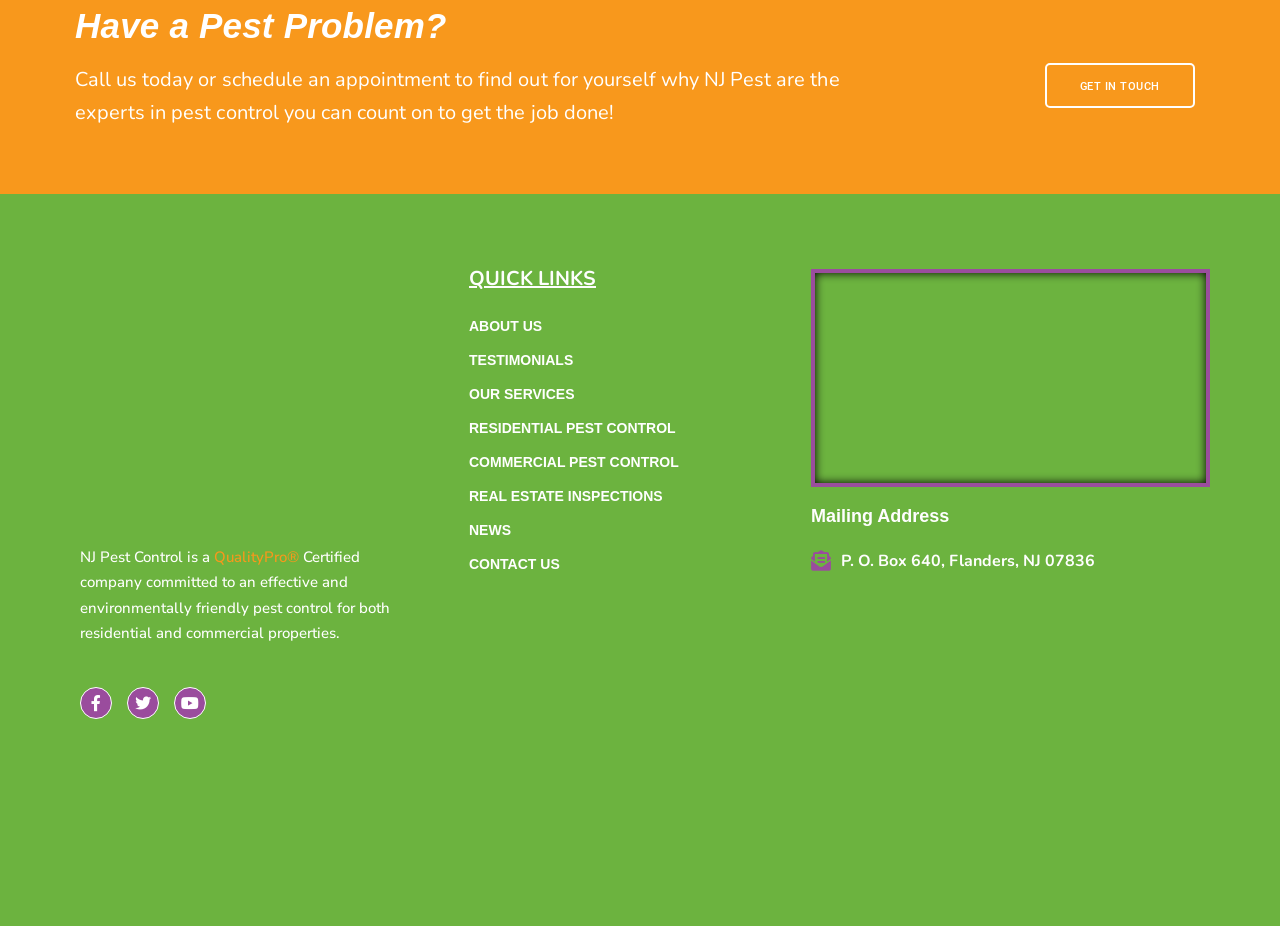Determine the bounding box coordinates of the UI element described below. Use the format (top-left x, top-left y, bottom-right x, bottom-right y) with floating point numbers between 0 and 1: Testimonials

[0.366, 0.524, 0.53, 0.56]